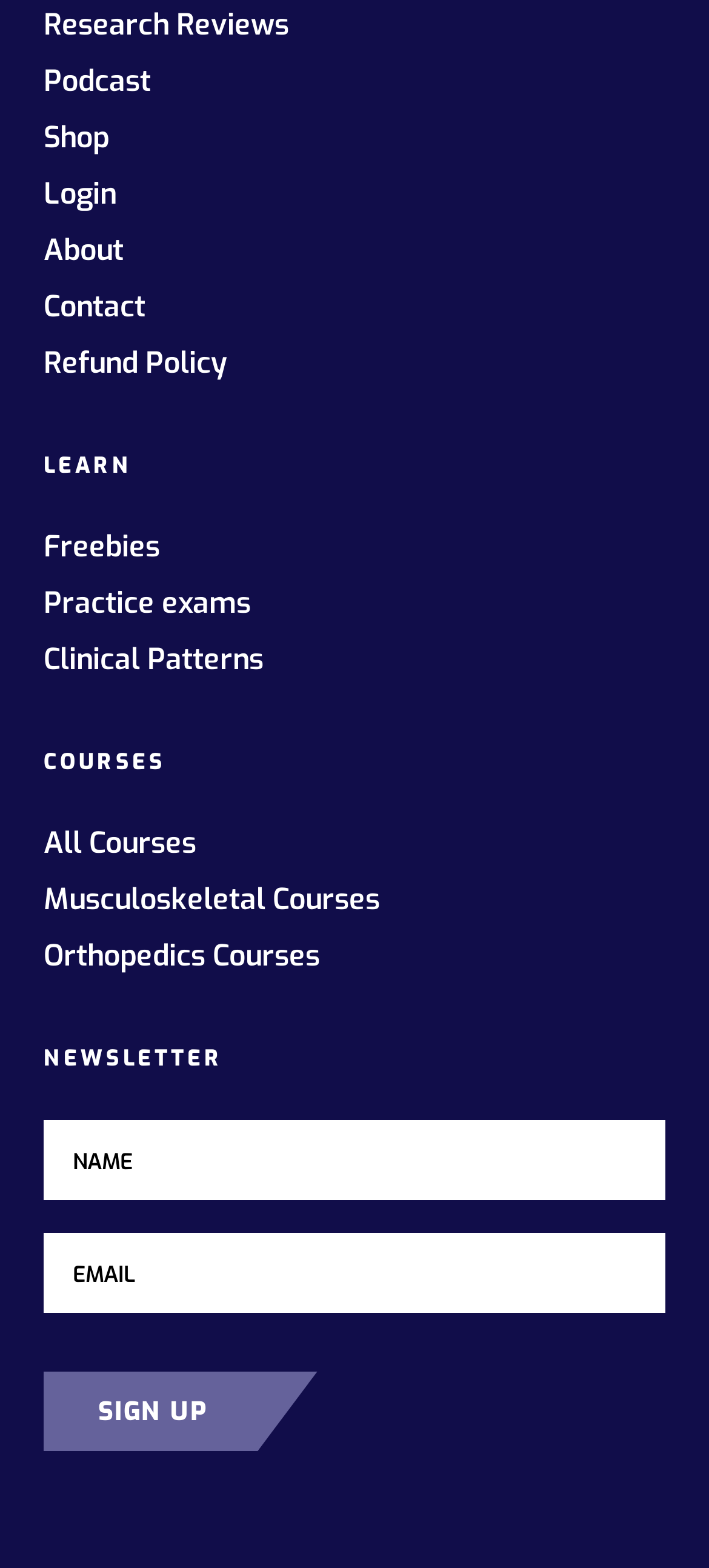Predict the bounding box of the UI element that fits this description: "name="input_1" placeholder="Email"".

[0.062, 0.787, 0.938, 0.838]